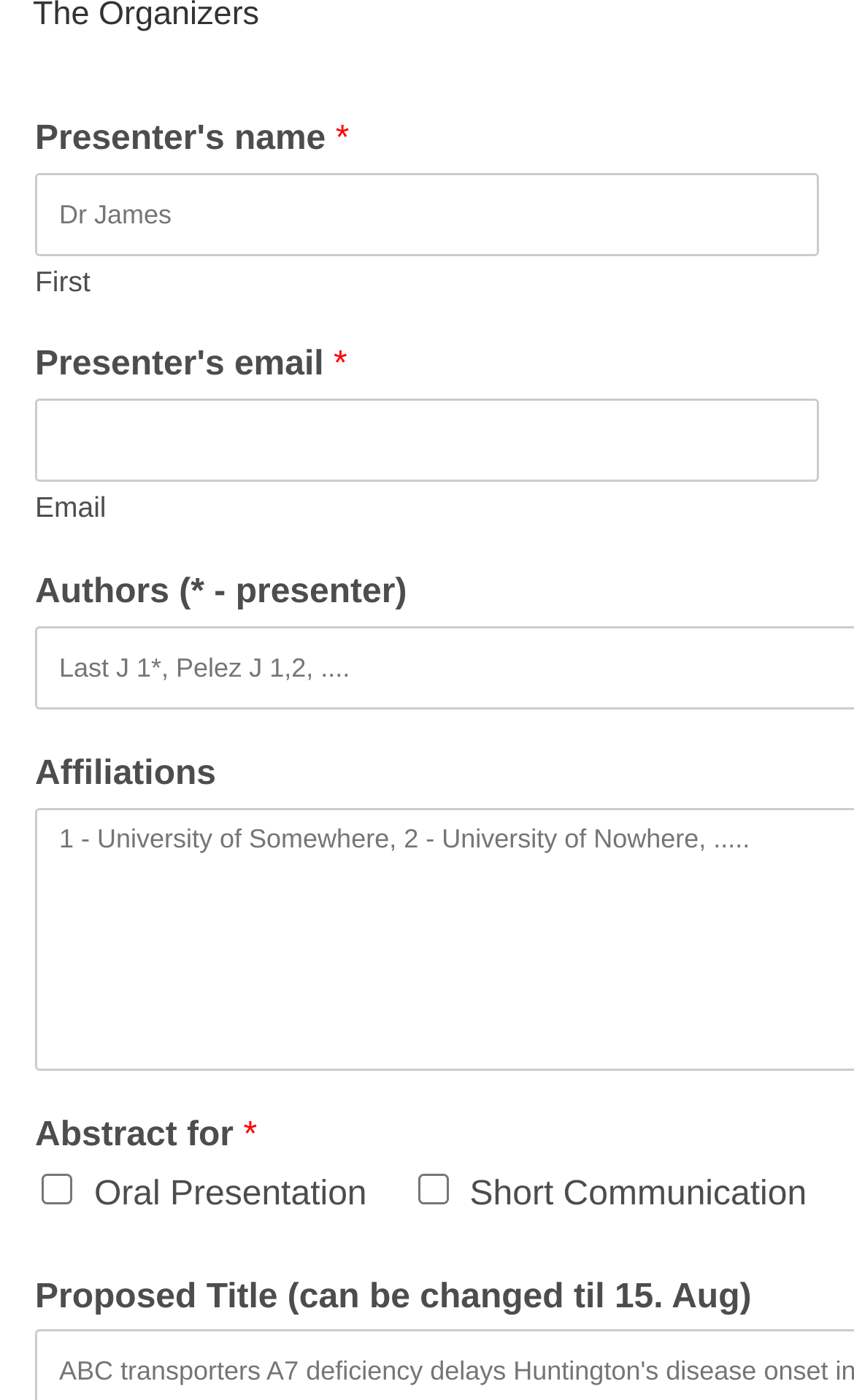Please provide the bounding box coordinate of the region that matches the element description: parent_node: First name="wpforms[fields][0][first]" placeholder="Dr James". Coordinates should be in the format (top-left x, top-left y, bottom-right x, bottom-right y) and all values should be between 0 and 1.

[0.041, 0.123, 0.959, 0.182]